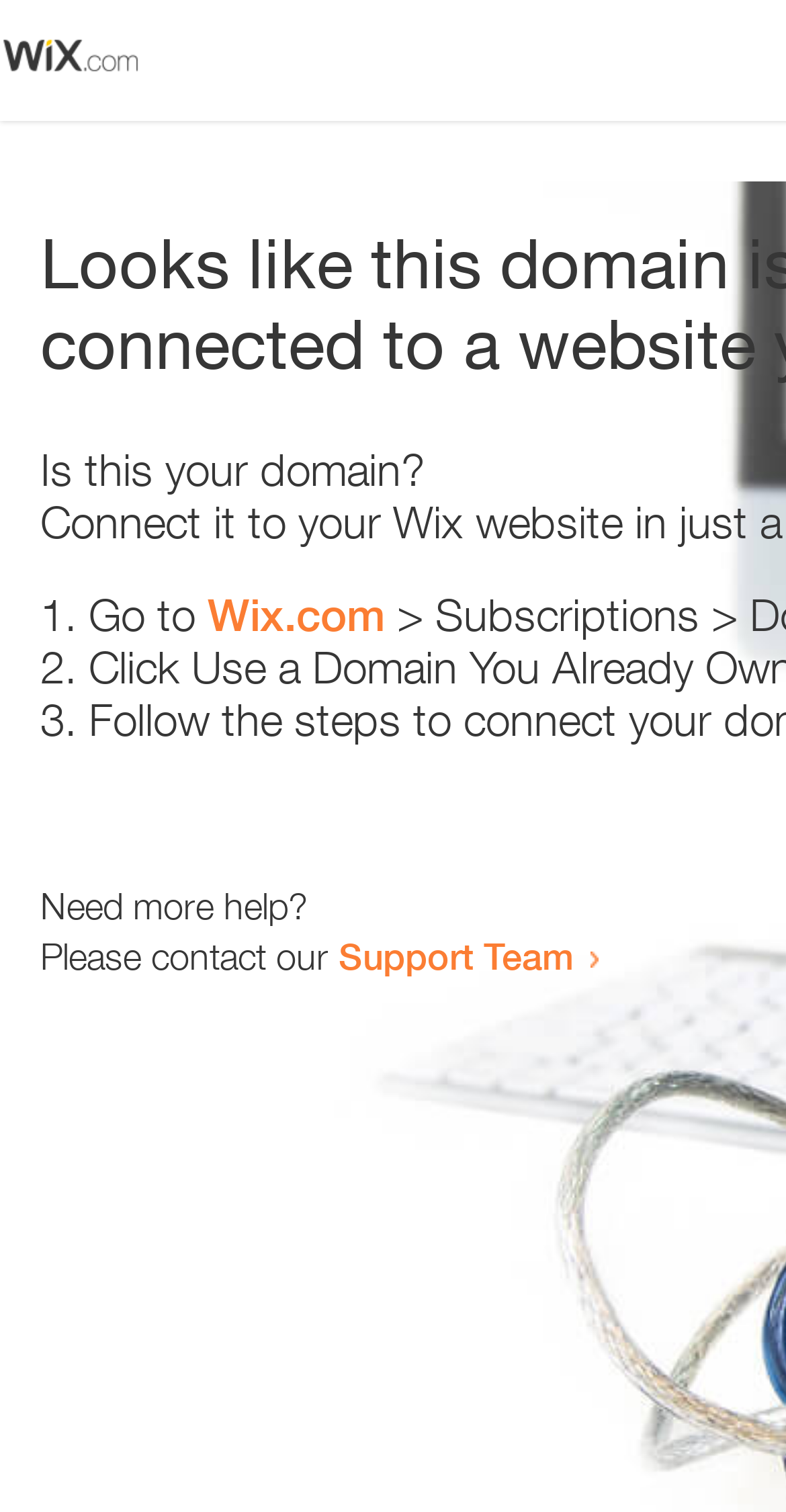Produce a meticulous description of the webpage.

The webpage appears to be an error page, with a small image at the top left corner. Below the image, there is a question "Is this your domain?" in a prominent position. 

To the right of the question, there is a numbered list with three items. The first item starts with "1." and suggests going to "Wix.com". The second item starts with "2." and the third item starts with "3.", but their contents are not specified. 

Below the list, there is a section that offers help. It starts with the question "Need more help?" and then provides a contact option, "Please contact our Support Team", which is a clickable link.